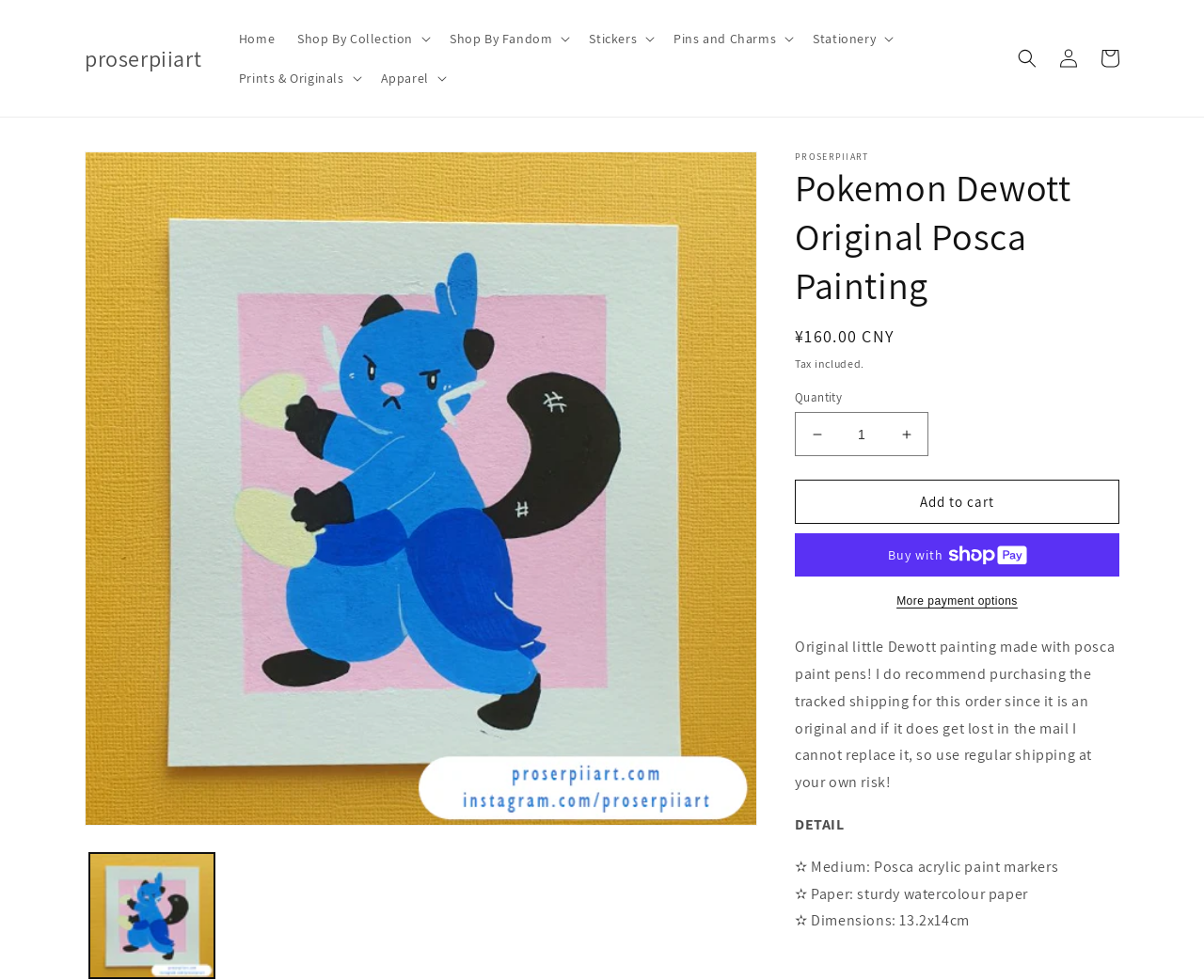What is recommended for shipping this order?
Provide a fully detailed and comprehensive answer to the question.

The recommendation for shipping this order can be found in the product description, where it says 'I do recommend purchasing the tracked shipping for this order since it is an original and if it does get lost in the mail I cannot replace it, so use regular shipping at your own risk!'.